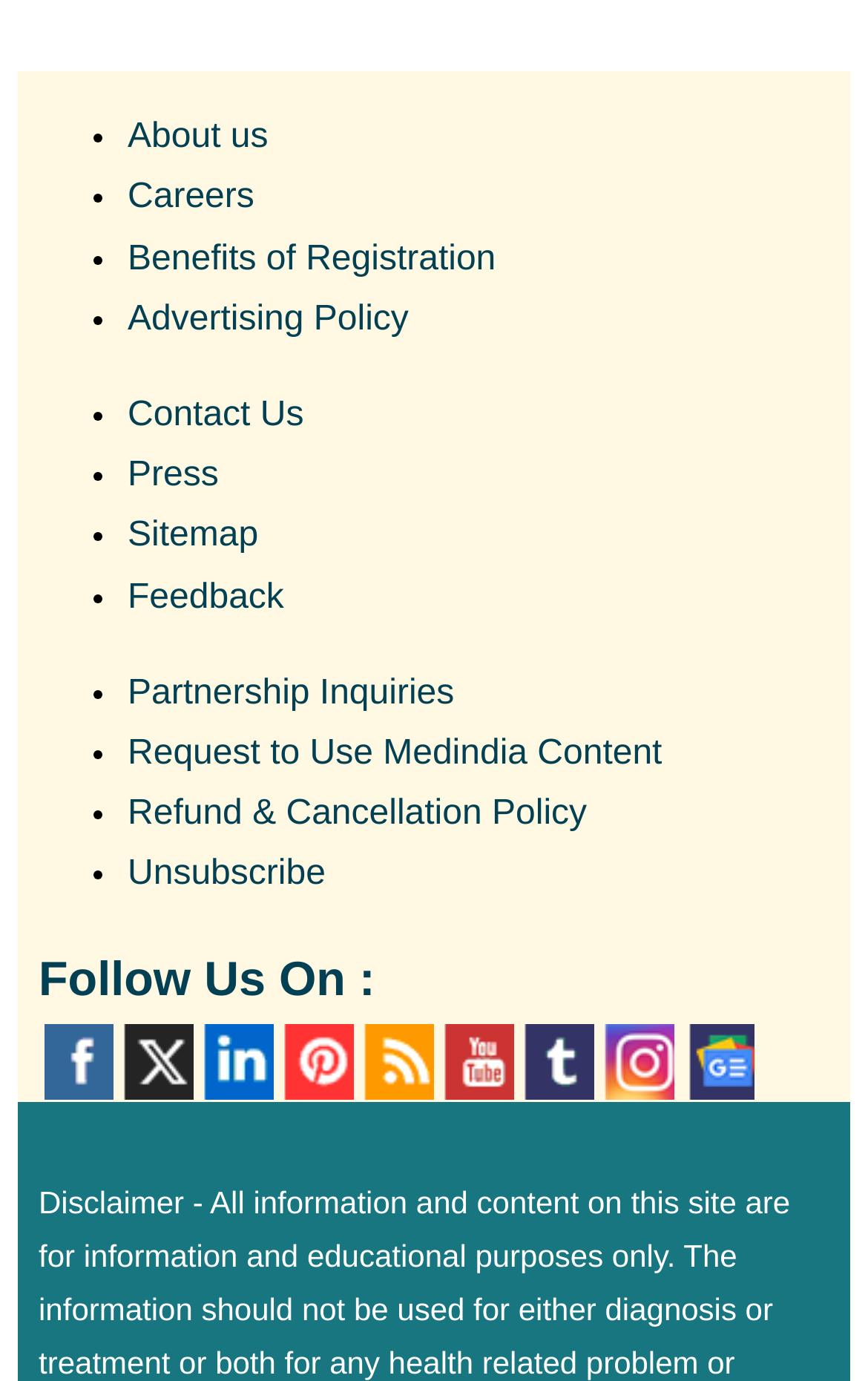Please provide the bounding box coordinates for the element that needs to be clicked to perform the instruction: "Open the menu". The coordinates must consist of four float numbers between 0 and 1, formatted as [left, top, right, bottom].

None